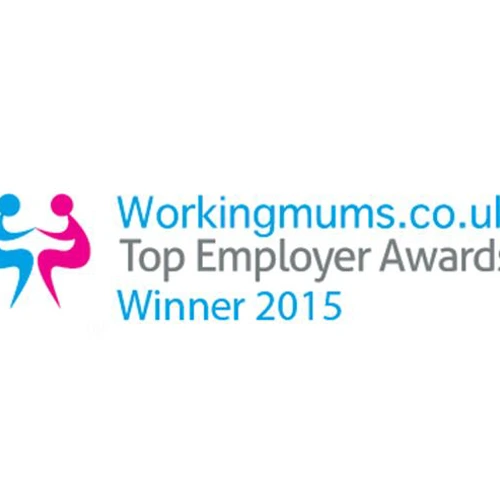What is represented by the stylized figures?
Carefully analyze the image and provide a detailed answer to the question.

The stylized figures accompanying the logo of the 'Workingmums.co.uk Top Employer Awards' represent parents, symbolizing recognition of exemplary employers who support working parents.